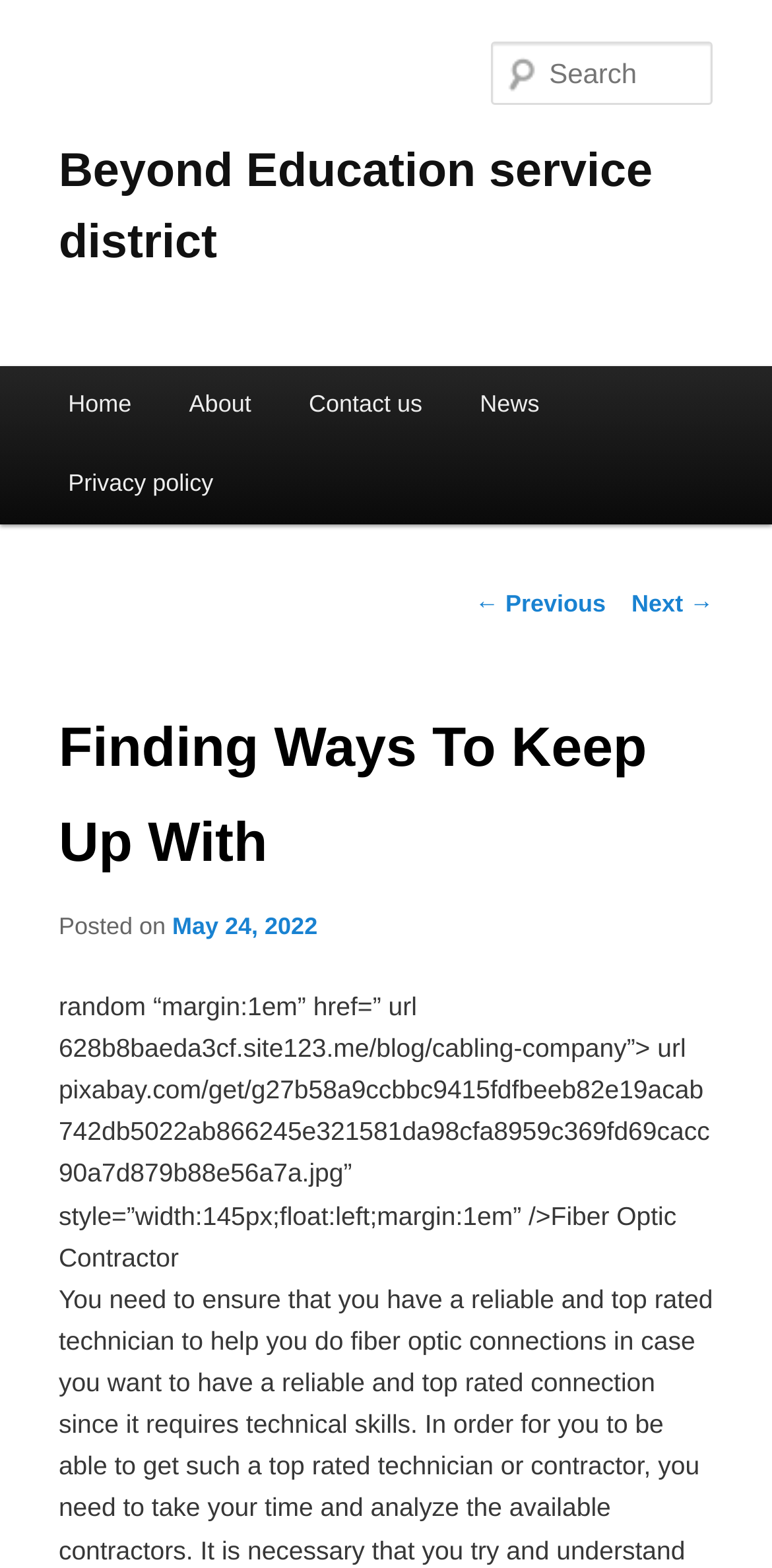Please provide a short answer using a single word or phrase for the question:
What is the date of the blog post?

May 24, 2022